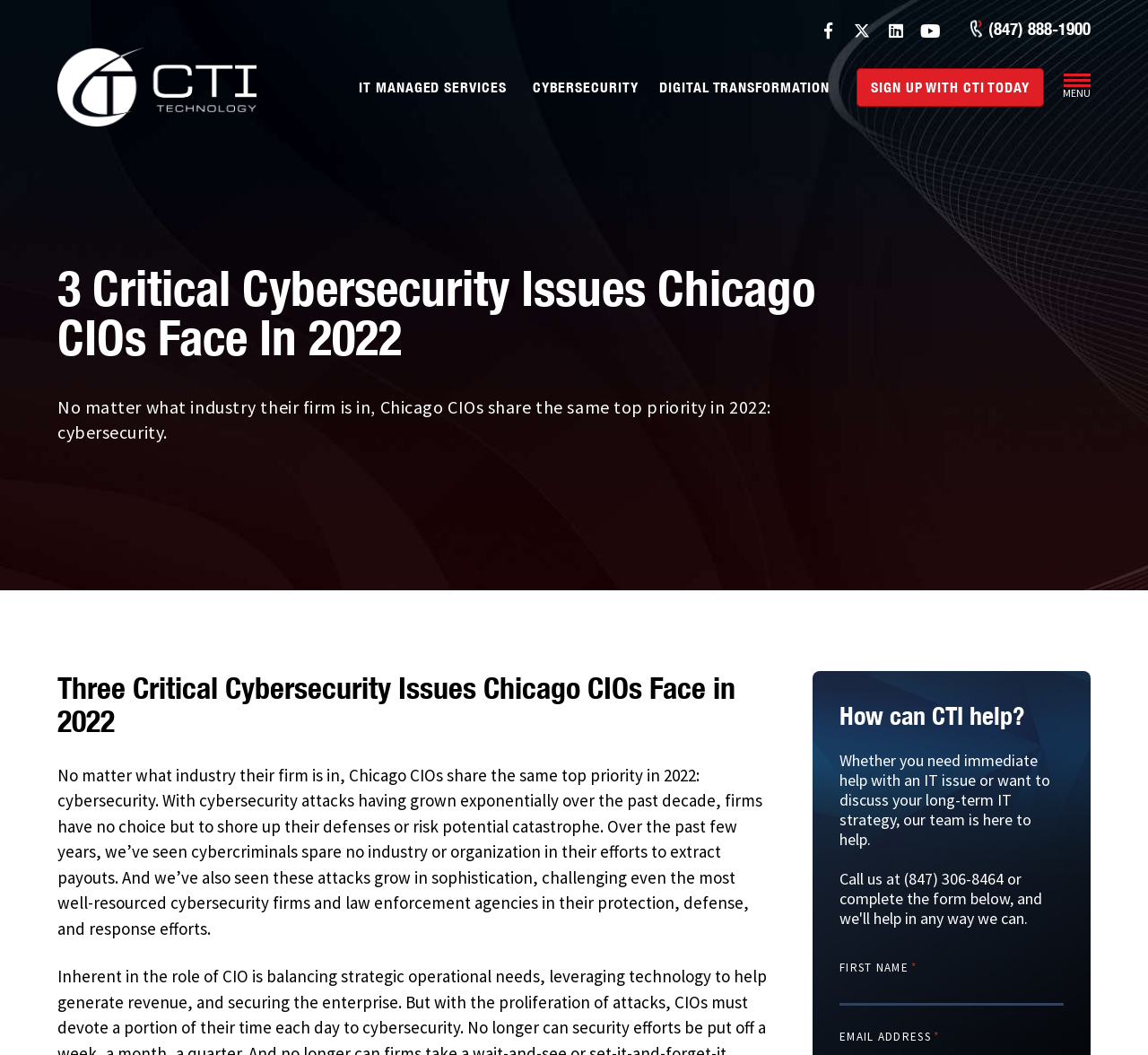Locate the bounding box coordinates of the region to be clicked to comply with the following instruction: "Click the CTI Chicago IT Company link". The coordinates must be four float numbers between 0 and 1, in the form [left, top, right, bottom].

[0.05, 0.073, 0.223, 0.09]